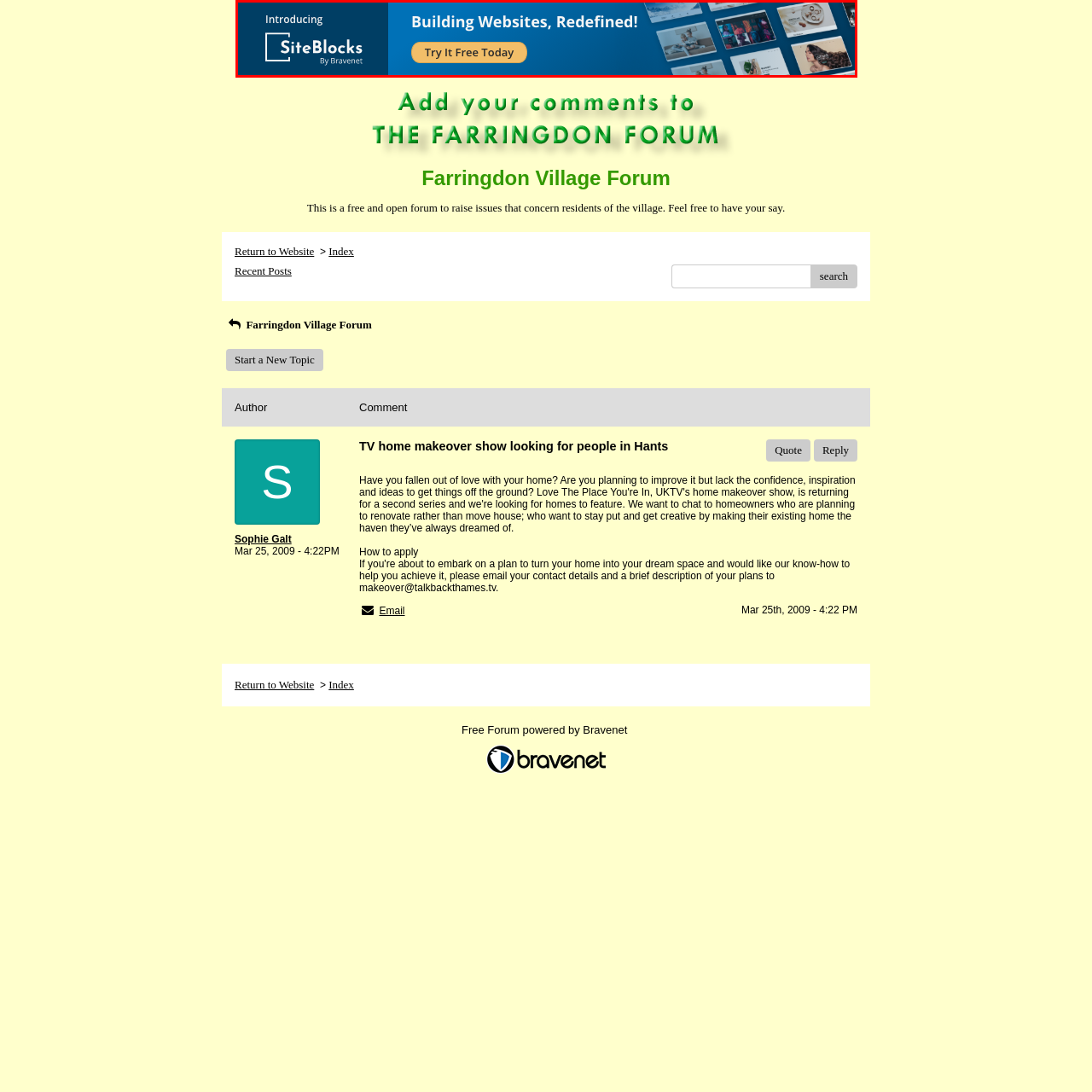Focus on the section within the red boundary and provide a detailed description.

The image showcases a promotional banner introducing "SiteBlocks," a website-building platform developed by Bravenet. The banner features a visually appealing design with a gradient blue background, prominently displaying the text "Introducing SiteBlocks" alongside the tagline "Building Websites, Redefined!" This is aimed at enticing users to explore the innovative features of the platform. A call to action, "Try It Free Today," is positioned in a bright yellow button, encouraging immediate engagement. The overall aesthetic includes graphical elements and images of website templates or concepts, reflecting the versatility and modernity of the SiteBlocks service.